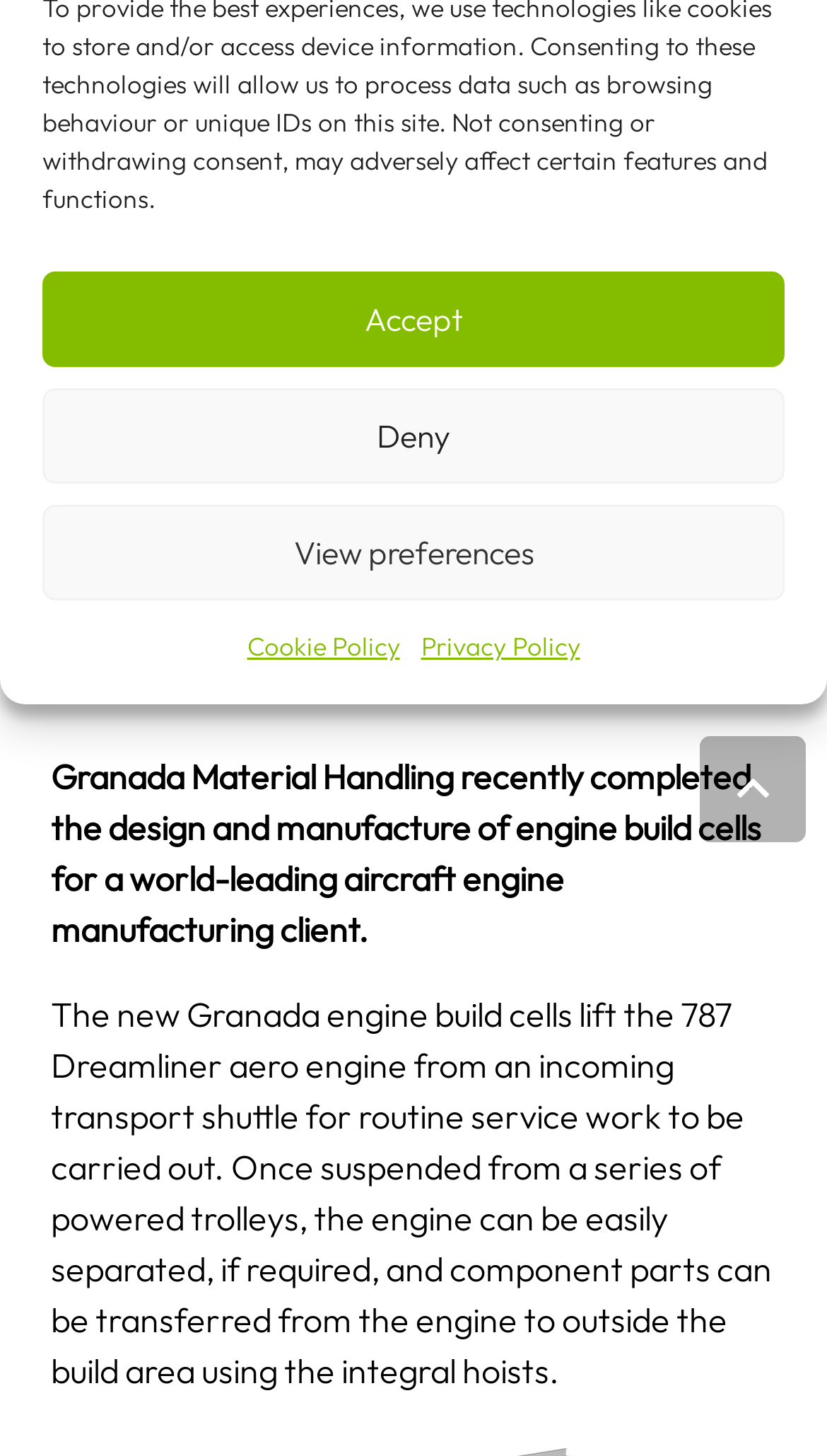Provide the bounding box coordinates for the UI element described in this sentence: "Cookie Policy". The coordinates should be four float values between 0 and 1, i.e., [left, top, right, bottom].

[0.299, 0.427, 0.483, 0.462]